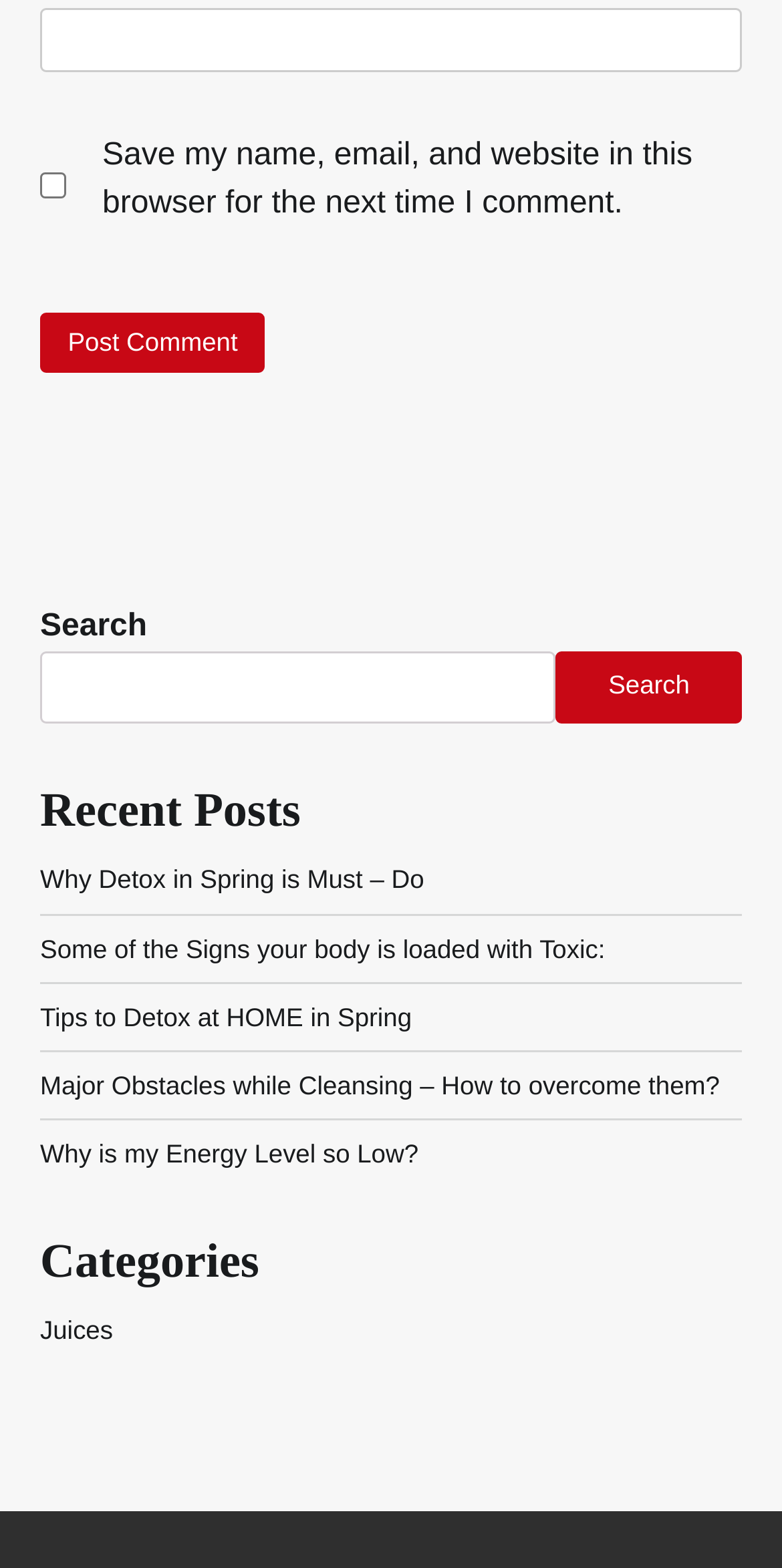Point out the bounding box coordinates of the section to click in order to follow this instruction: "read recent post 'Why Detox in Spring is Must – Do'".

[0.051, 0.551, 0.542, 0.571]